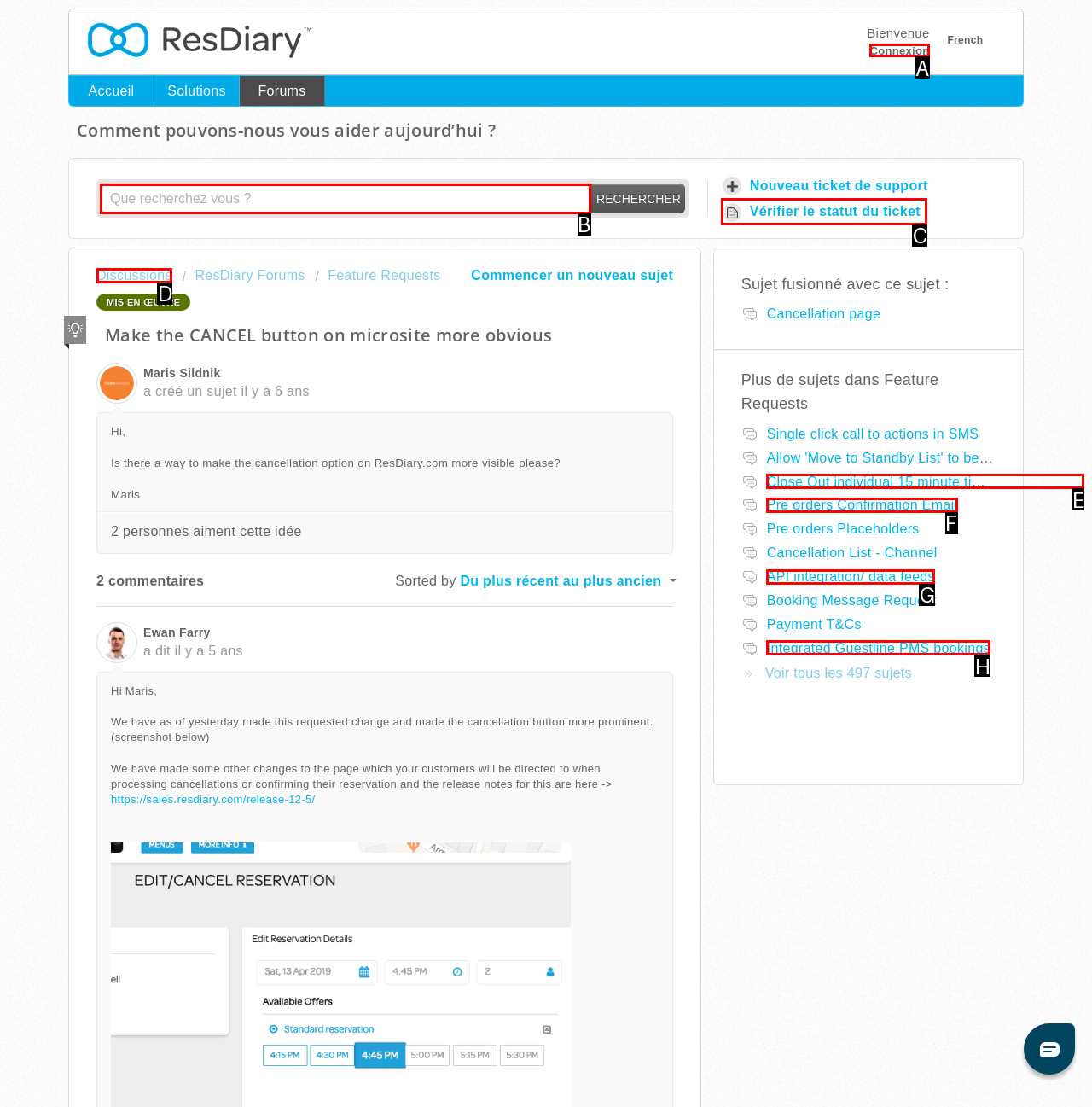Select the letter associated with the UI element you need to click to perform the following action: Search for a topic
Reply with the correct letter from the options provided.

B